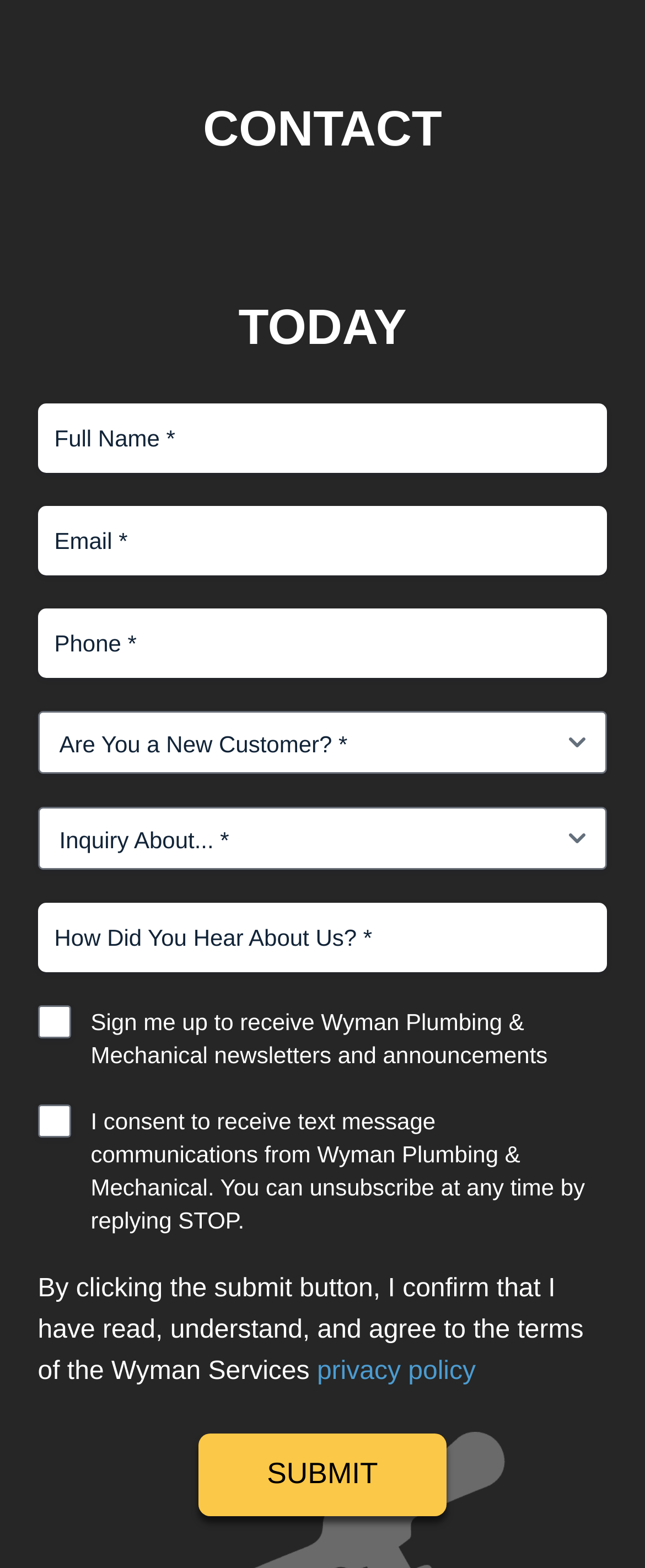Identify and provide the bounding box for the element described by: "name="input_4" placeholder="Phone *"".

[0.059, 0.388, 0.941, 0.432]